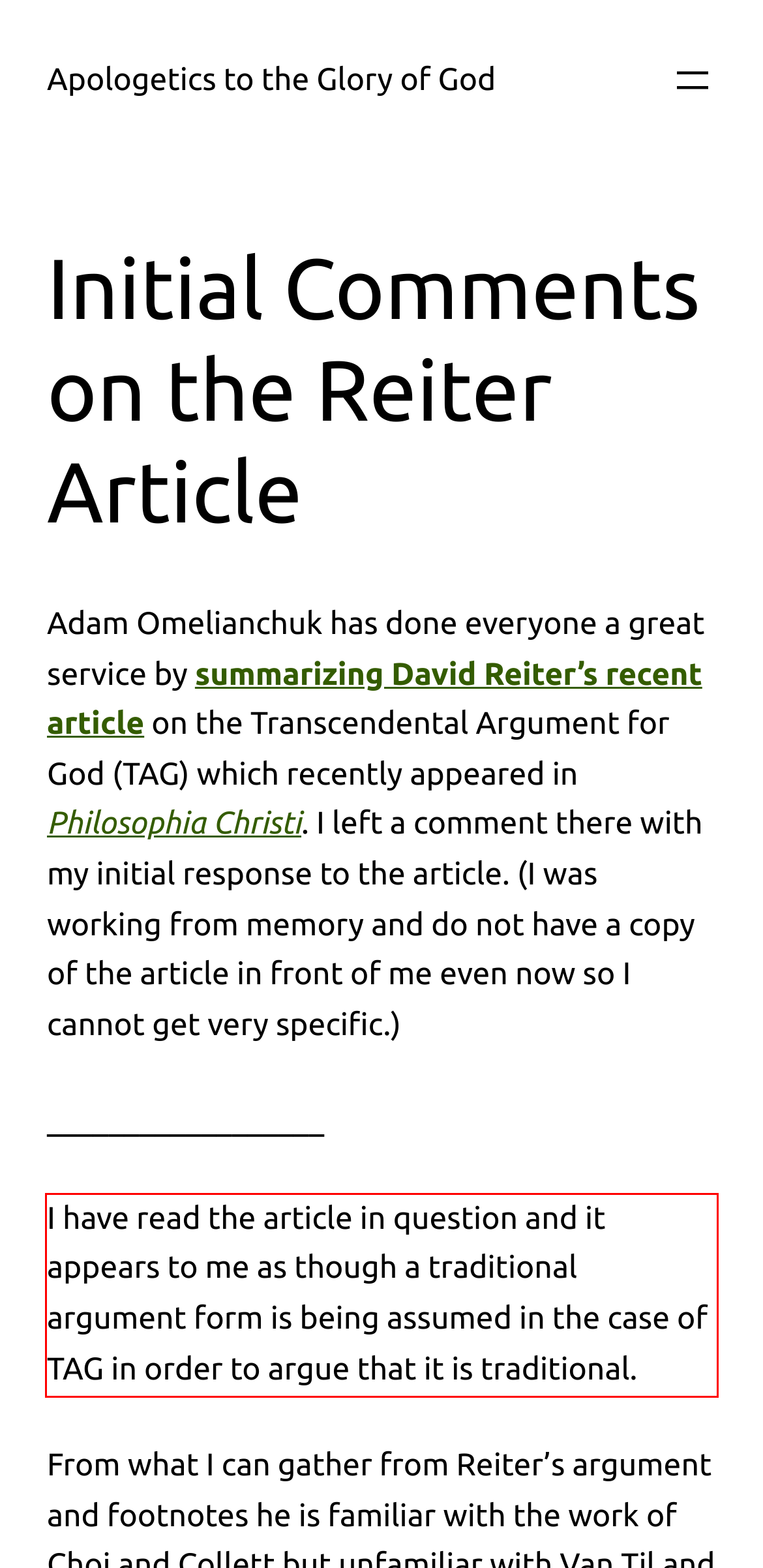Please take the screenshot of the webpage, find the red bounding box, and generate the text content that is within this red bounding box.

I have read the article in question and it appears to me as though a traditional argument form is being assumed in the case of TAG in order to argue that it is traditional.